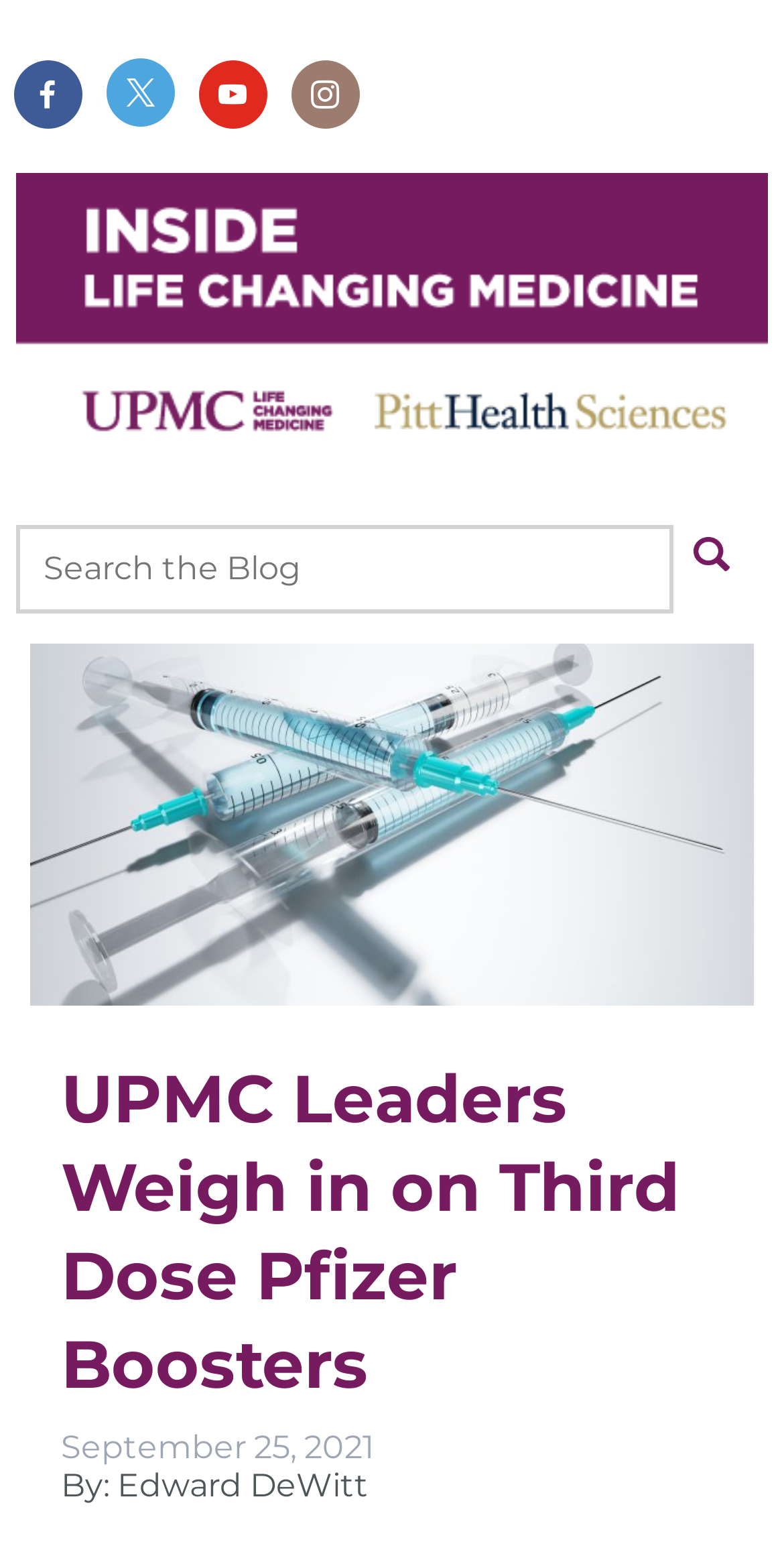Please respond in a single word or phrase: 
What is the topic of the article?

Third dose Pfizer boosters